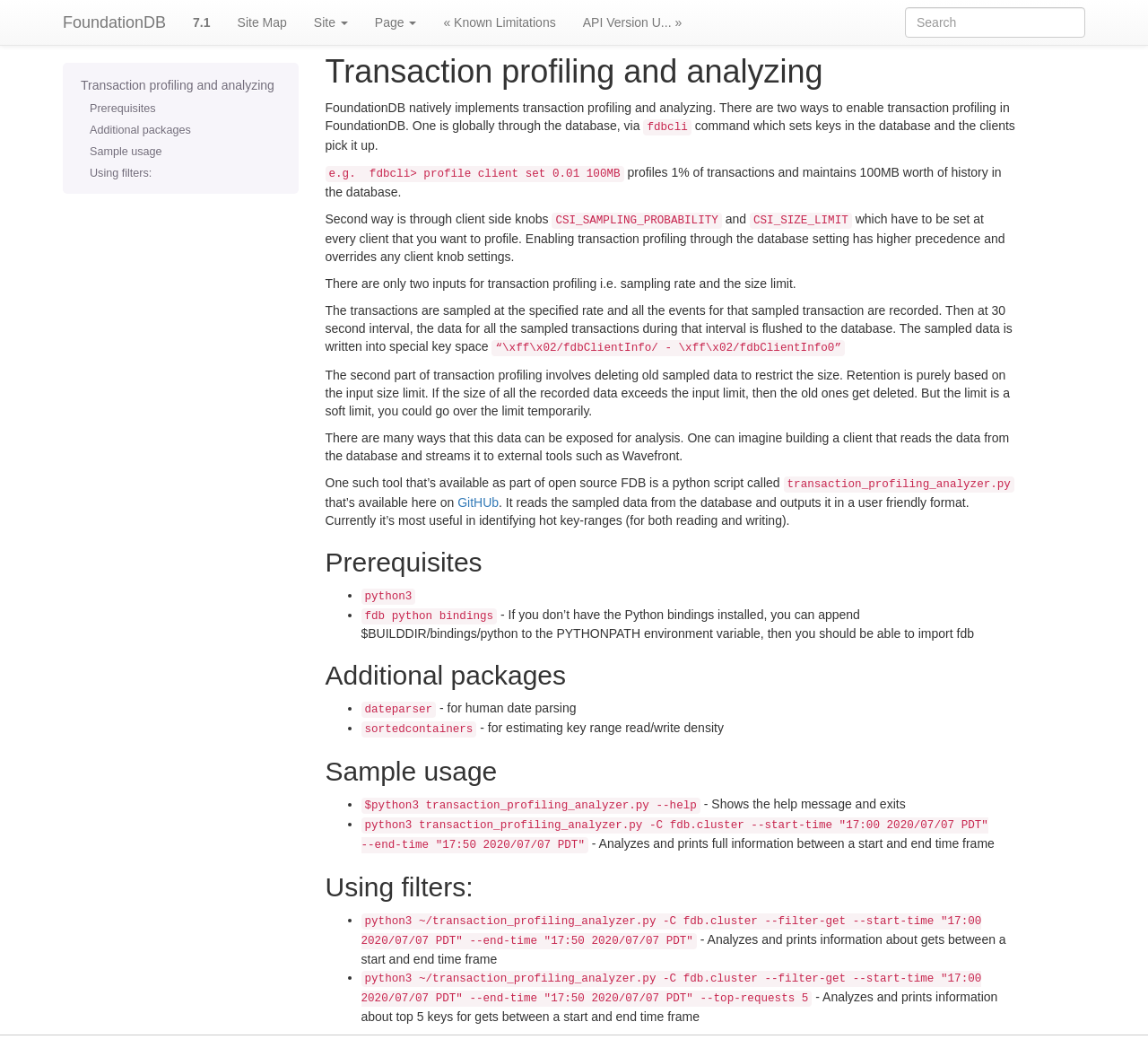Please provide a comprehensive answer to the question based on the screenshot: What is the function of transaction_profiling_analyzer.py?

The transaction_profiling_analyzer.py script reads the sampled data from the database and outputs it in a user-friendly format. This is mentioned in the text 'One such tool that’s available as part of open source FDB is a python script called transaction_profiling_analyzer.py that’s available here on GitHub.'